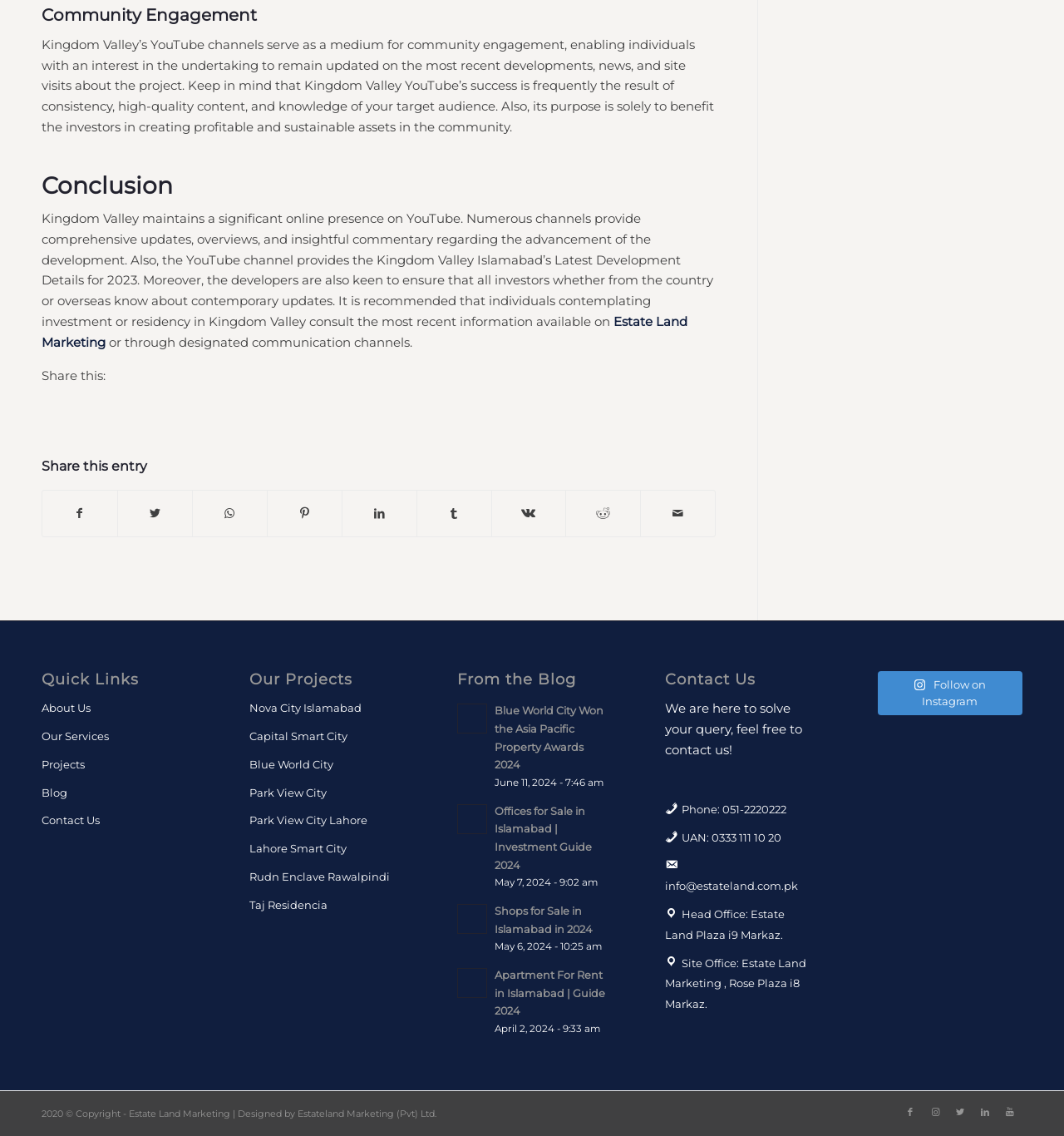How can users share the webpage content?
Please give a well-detailed answer to the question.

The webpage provides social media links, including Facebook, Twitter, WhatsApp, Pinterest, LinkedIn, Tumblr, Vk, Reddit, and Mail, which allow users to share the webpage content with others.